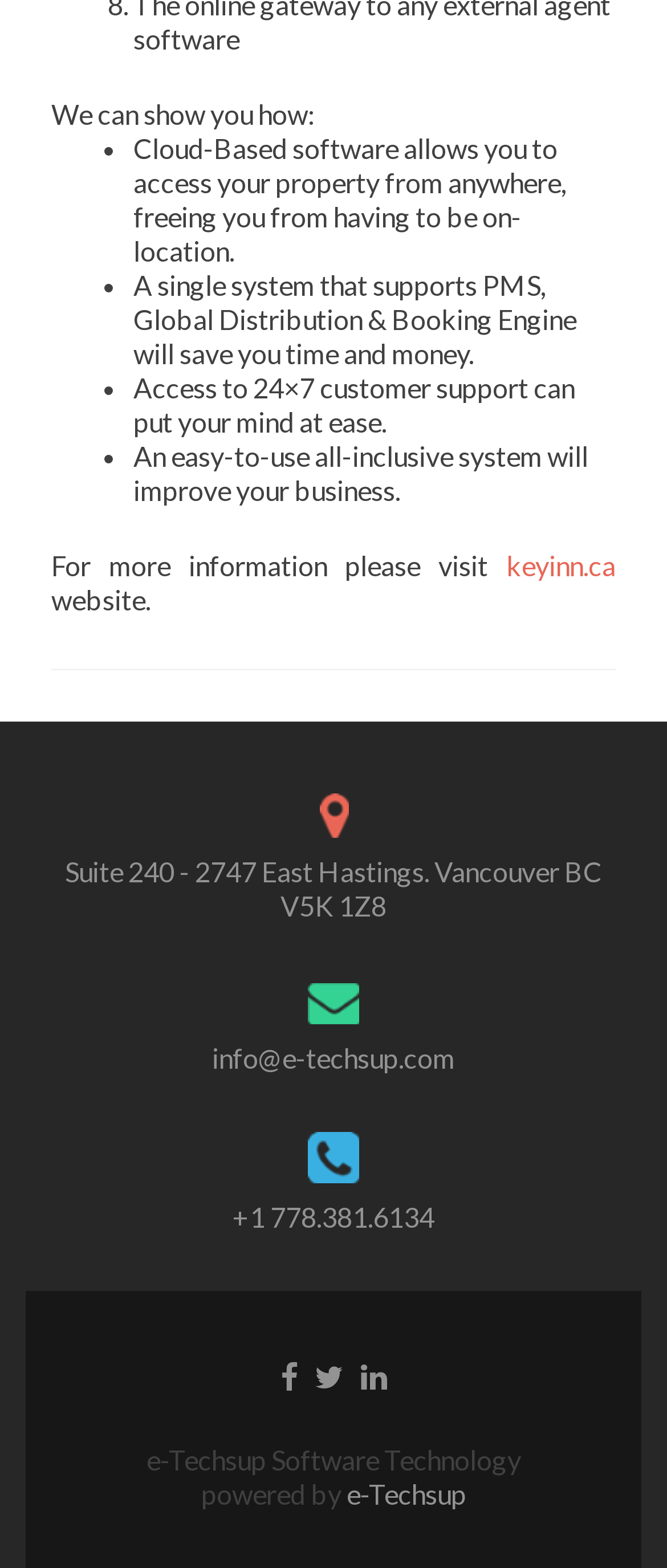From the image, can you give a detailed response to the question below:
How many benefits are listed?

I counted the number of list markers (•) and corresponding static text elements that describe the benefits of using the company's software. There are four list markers and corresponding text elements, indicating four benefits.